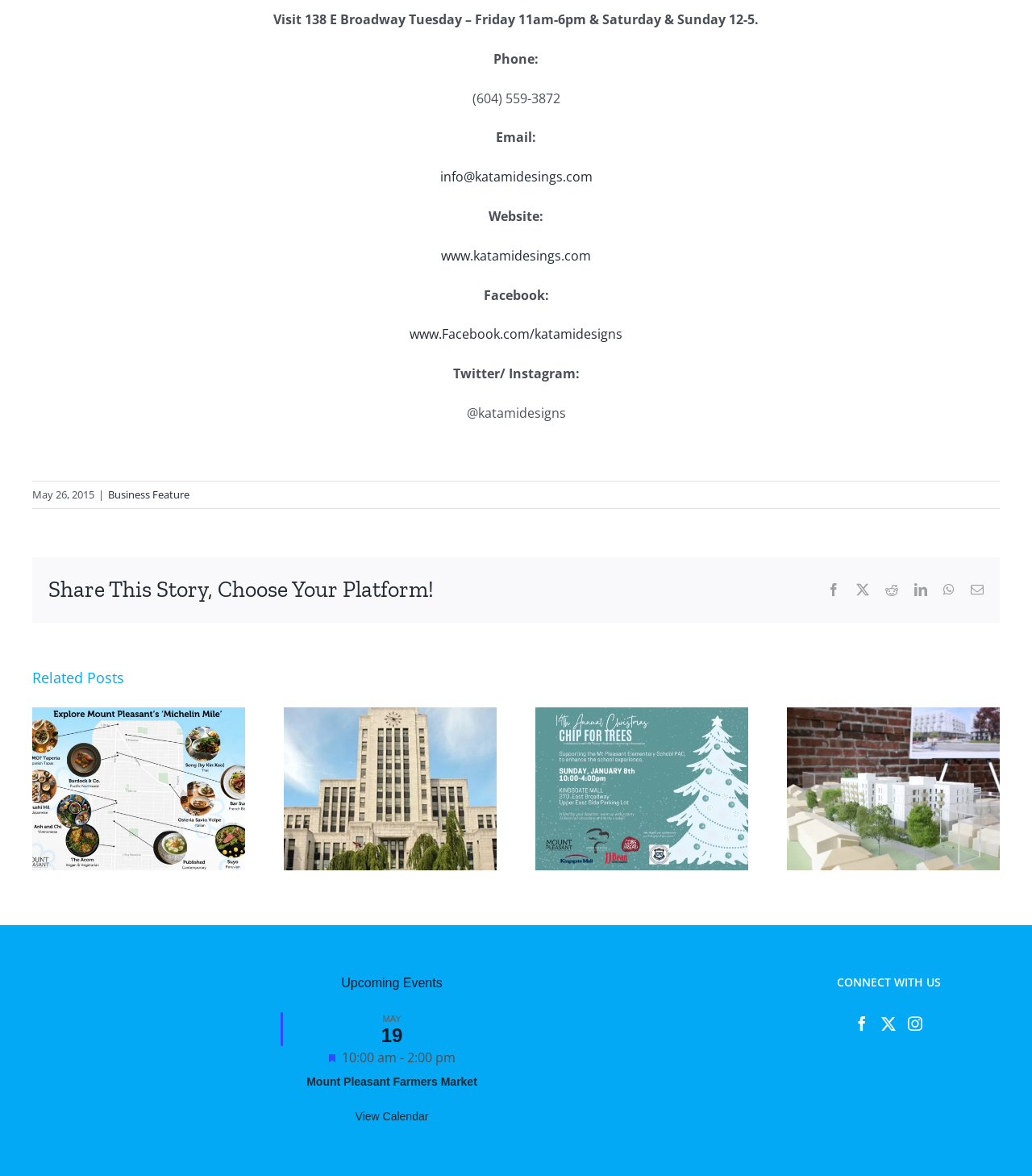What is the name of the farmers market?
Could you give a comprehensive explanation in response to this question?

I found the name of the farmers market by looking at the heading element with the text 'Mount Pleasant Farmers Market'.